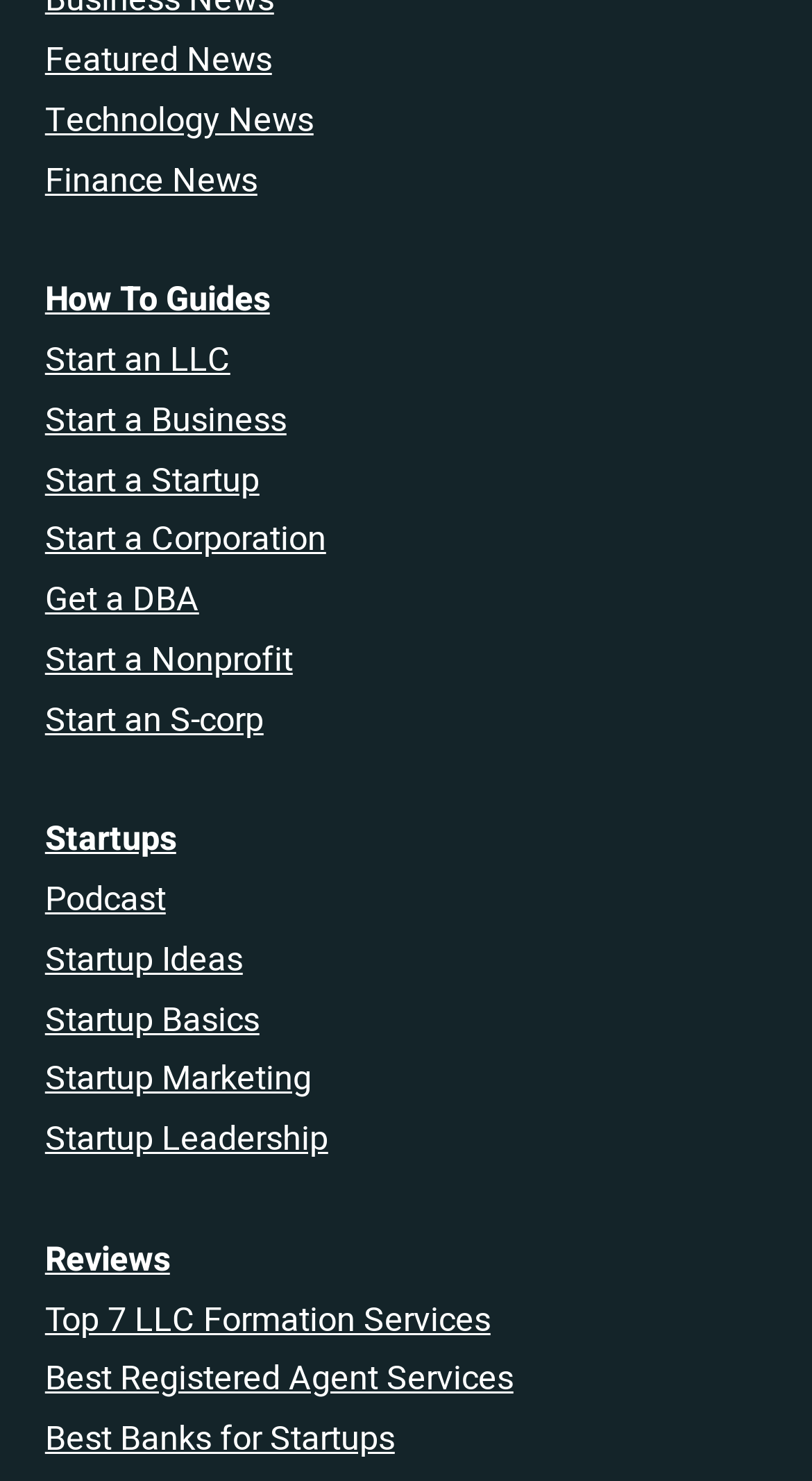Locate the bounding box coordinates of the element's region that should be clicked to carry out the following instruction: "Discover best banks for startups". The coordinates need to be four float numbers between 0 and 1, i.e., [left, top, right, bottom].

[0.055, 0.955, 0.486, 0.989]